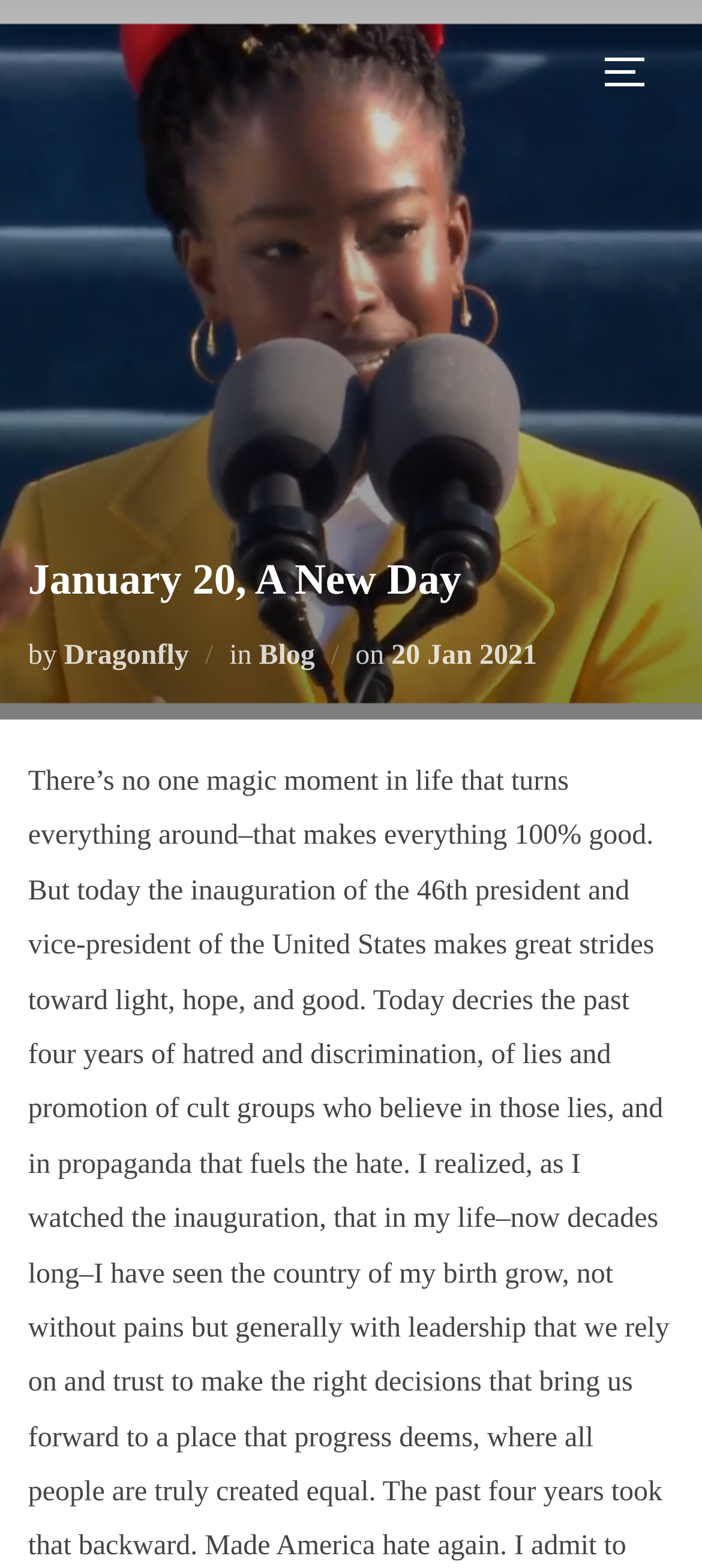Answer this question using a single word or a brief phrase:
What is the purpose of the button at the top right corner?

TOGGLE SIDEBAR & NAVIGATION